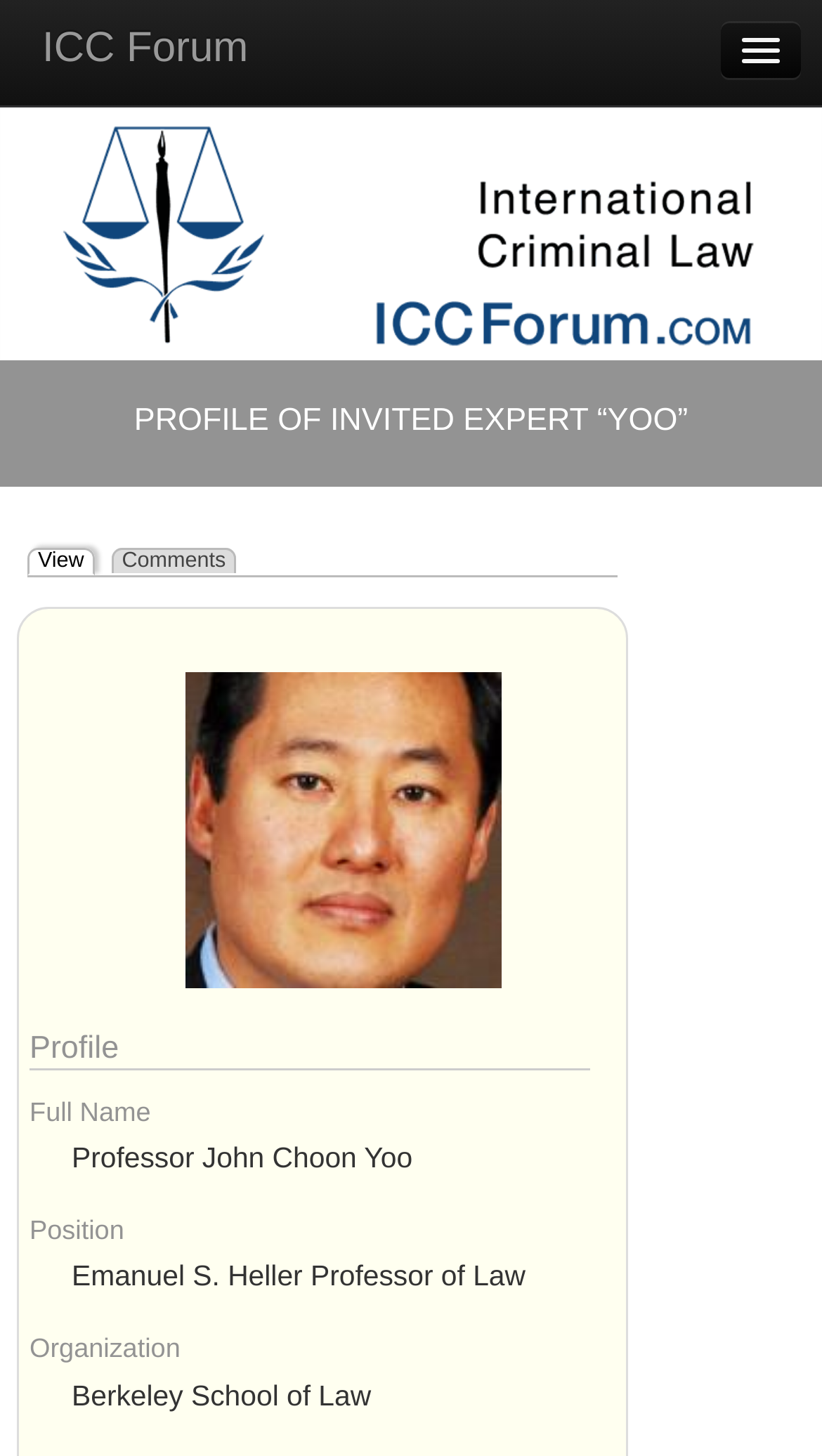What is the name of the invited expert?
Please use the image to provide a one-word or short phrase answer.

Professor John Choon Yoo